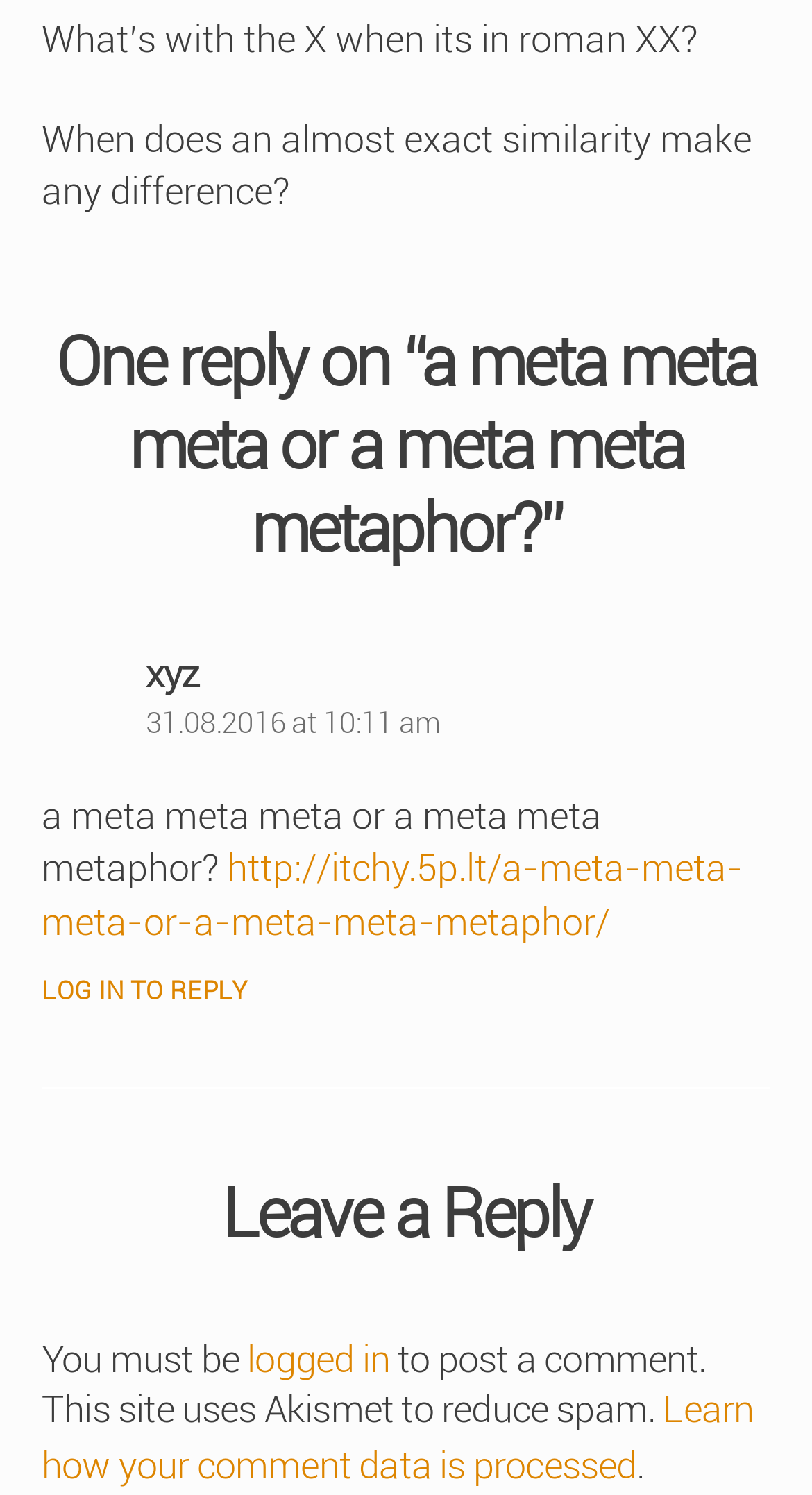Please provide the bounding box coordinate of the region that matches the element description: Andy Lloyd. Coordinates should be in the format (top-left x, top-left y, bottom-right x, bottom-right y) and all values should be between 0 and 1.

None